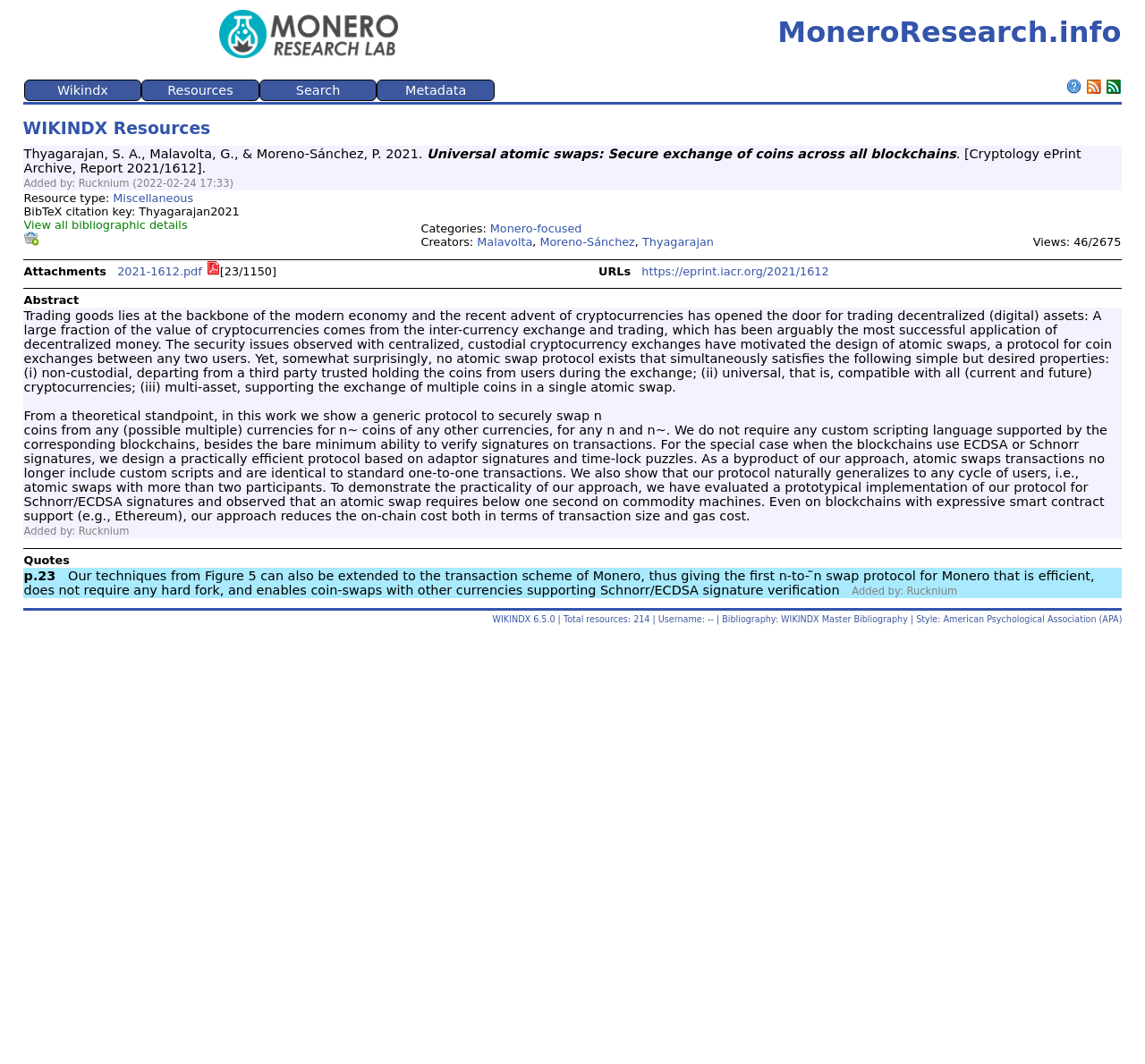From the webpage screenshot, predict the bounding box coordinates (top-left x, top-left y, bottom-right x, bottom-right y) for the UI element described here: Thyagarajan

[0.561, 0.221, 0.623, 0.234]